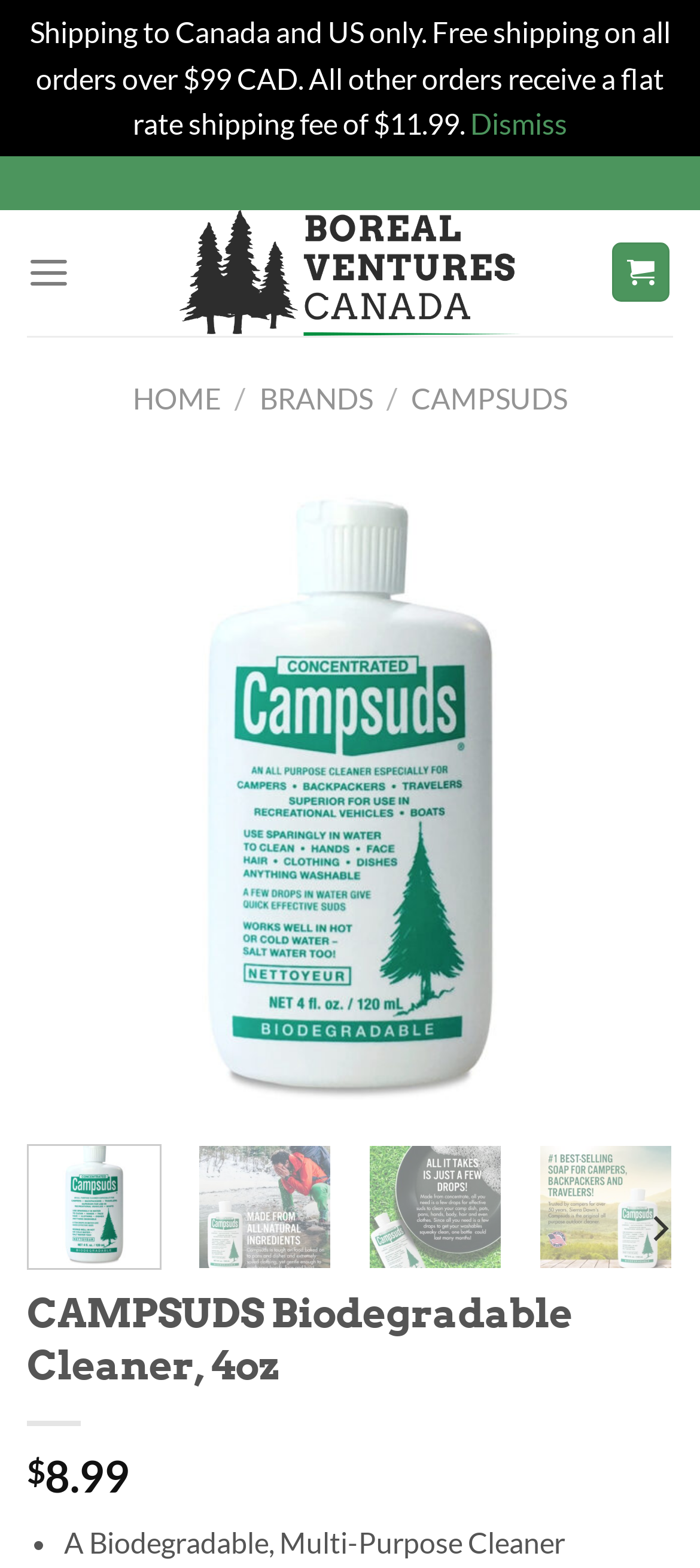Given the element description title="Cart", specify the bounding box coordinates of the corresponding UI element in the format (top-left x, top-left y, bottom-right x, bottom-right y). All values must be between 0 and 1.

[0.874, 0.155, 0.958, 0.193]